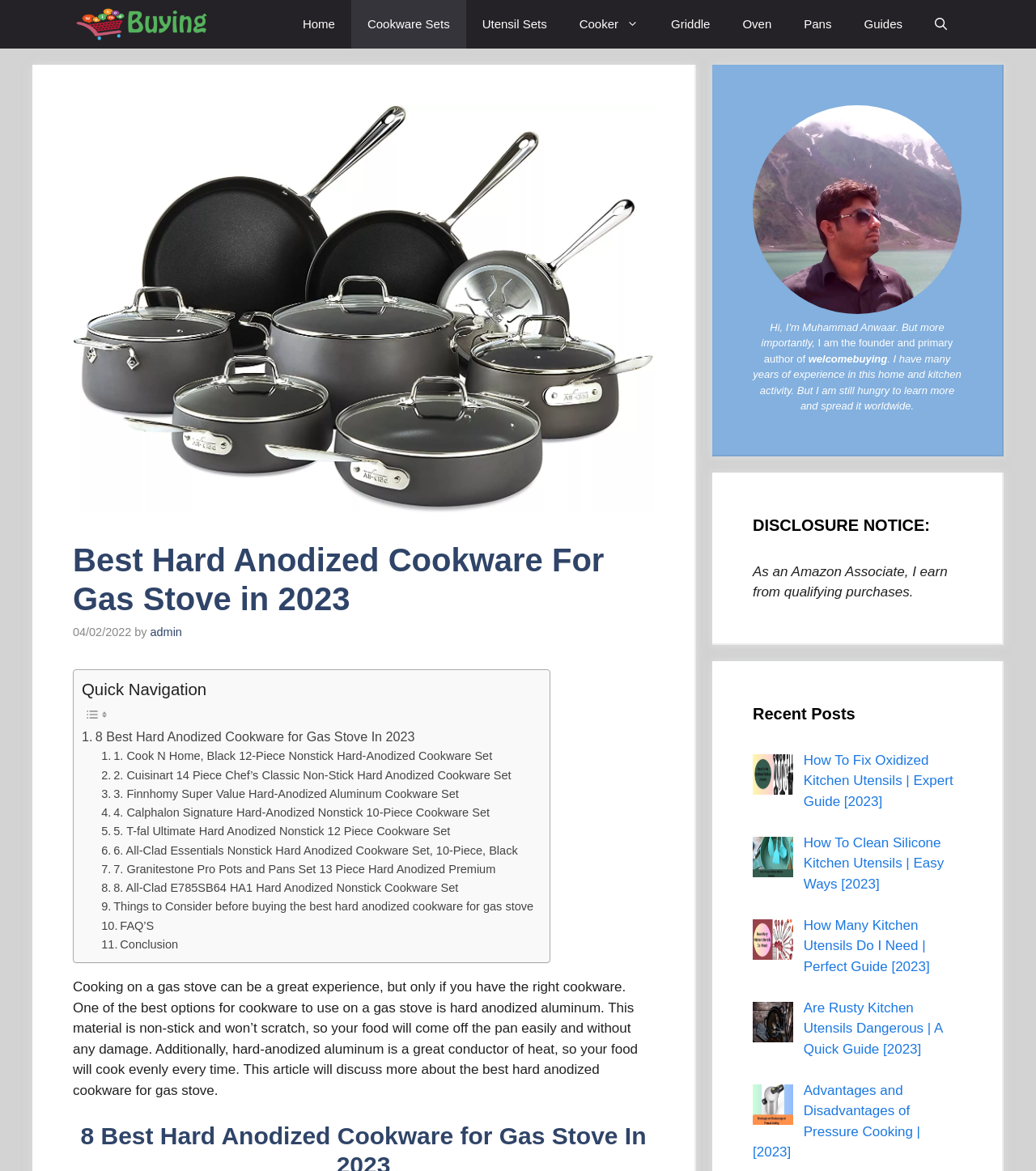What type of cookware is discussed in this article?
Please provide a detailed and thorough answer to the question.

Based on the webpage content, specifically the heading 'Best Hard Anodized Cookware For Gas Stove in 2023' and the introduction text, it is clear that the article is discussing hard anodized cookware.